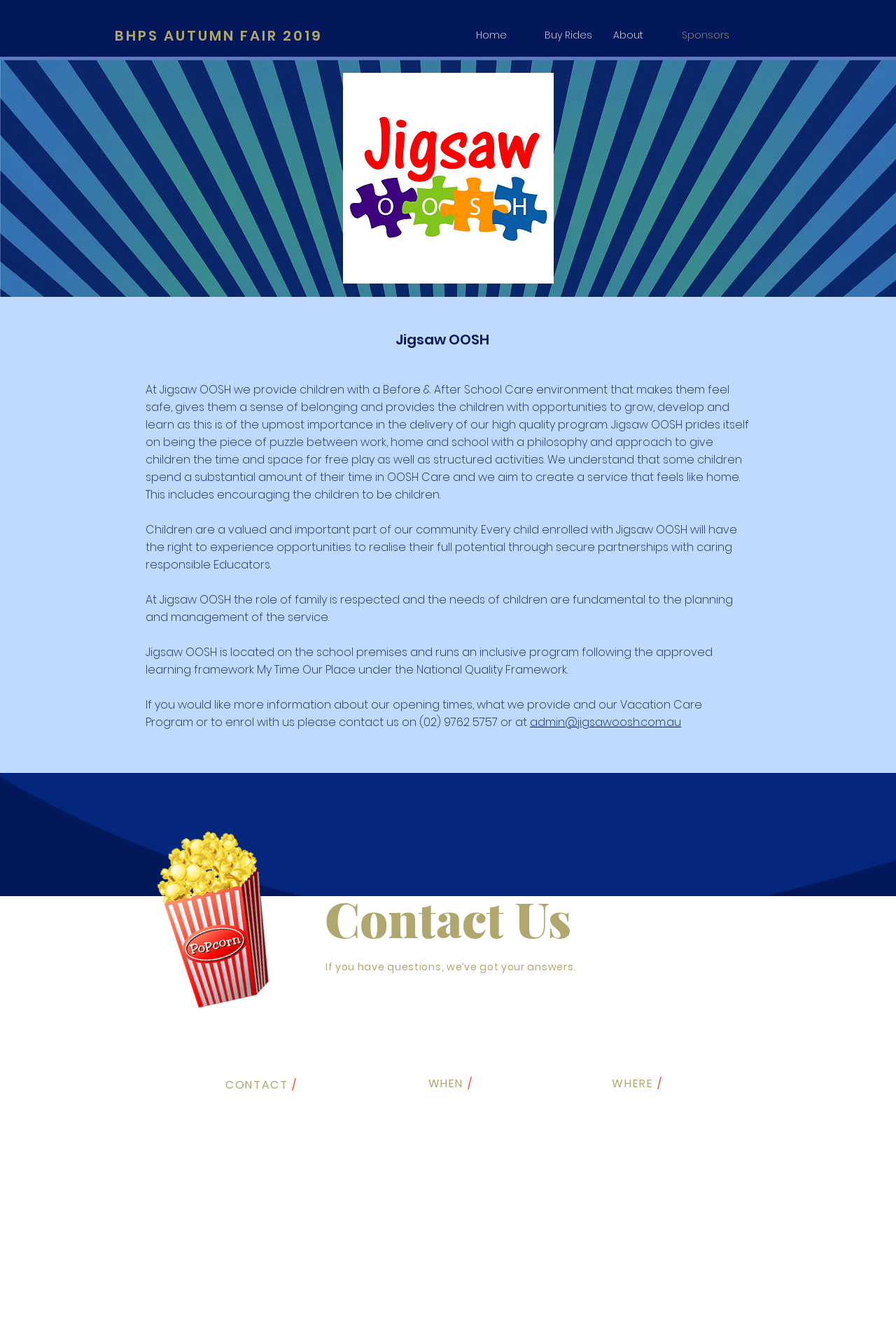Analyze the image and give a detailed response to the question:
What is the purpose of the contact form at the bottom of the page?

This answer can be obtained by reading the text above the contact form which says 'If you have questions, we’ve got your answers.' and by looking at the fields in the form which are for name, email, and subject.